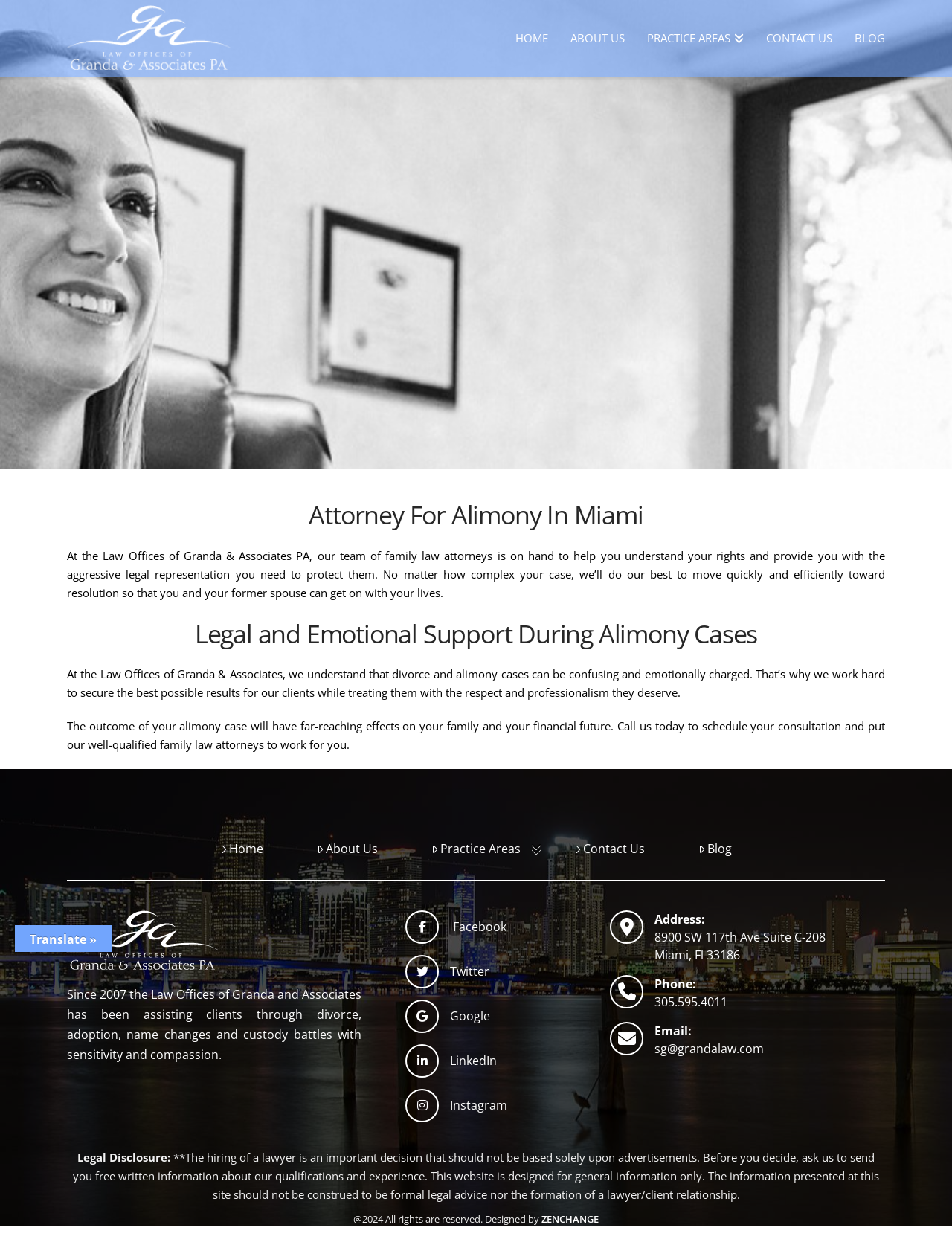What is the name of the law firm?
Respond to the question with a well-detailed and thorough answer.

I found the answer by looking at the heading 'Attorney For Alimony In Miami' and the surrounding text, which mentions 'the Law Offices of Granda & Associates PA'. This suggests that Granda & Associates PA is the name of the law firm.